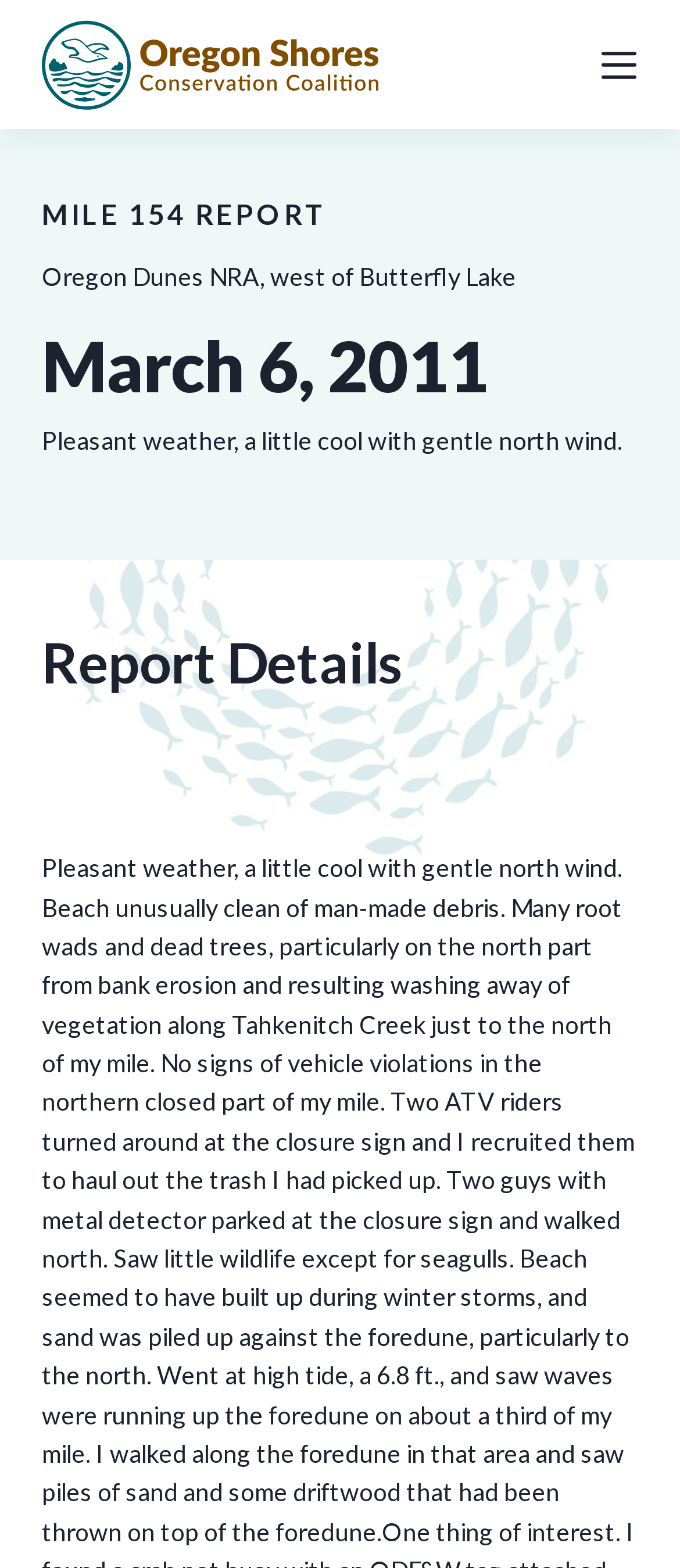Determine the bounding box of the UI component based on this description: "aria-label="Mobile menu"". The bounding box coordinates should be four float values between 0 and 1, i.e., [left, top, right, bottom].

[0.882, 0.031, 0.938, 0.052]